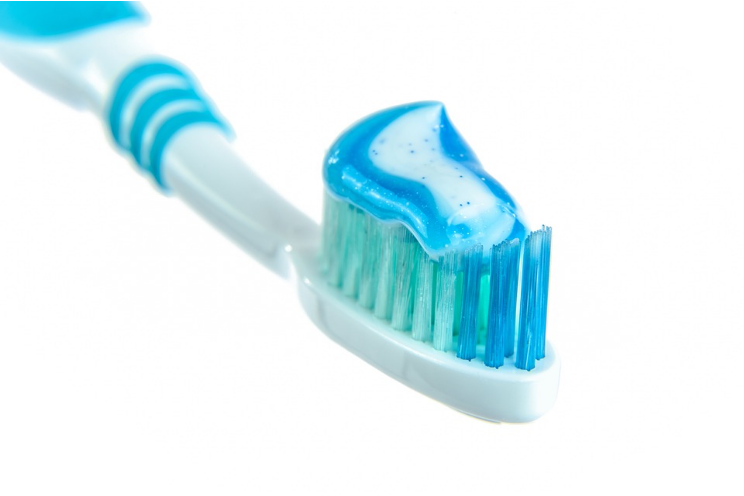Offer a detailed narrative of the image's content.

The image features a close-up of a toothbrush adorned with a vibrant blue and white swirl of toothpaste on its bristles. This visual illustrates the essential practice of dental hygiene, particularly highlighted in the context of maintaining a bright and beautiful smile. The bristles, which are a mix of shades including light and dark blue, emphasize the importance of regular brushing—a key habit in cosmetic dental care. This image complements the theme of the content, which encourages individuals to brush their teeth diligently, as daily brushing is crucial for preserving both dental health and the longevity of cosmetic enhancements.